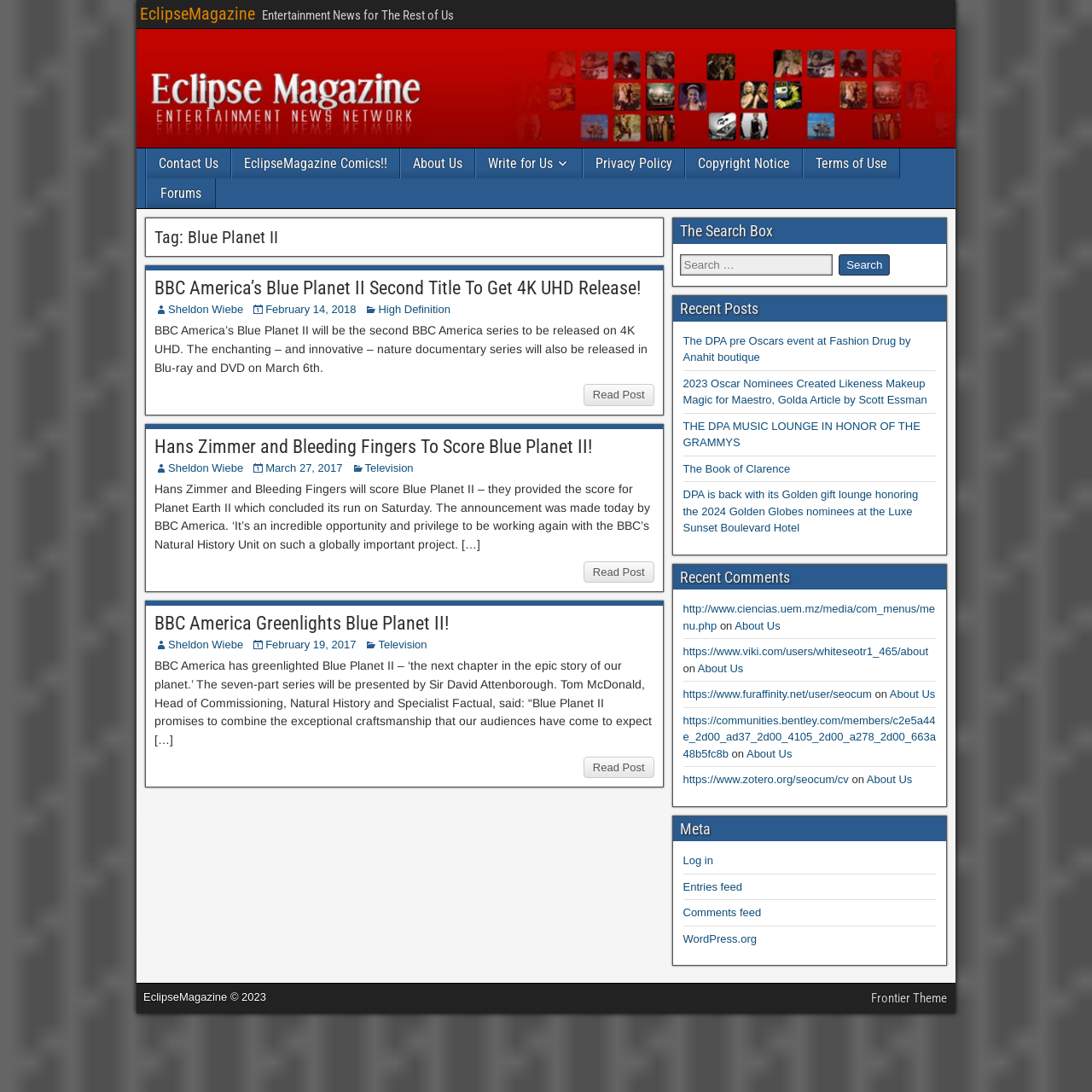Locate the bounding box coordinates of the clickable region necessary to complete the following instruction: "Visit the Contact Us page". Provide the coordinates in the format of four float numbers between 0 and 1, i.e., [left, top, right, bottom].

[0.134, 0.136, 0.211, 0.163]